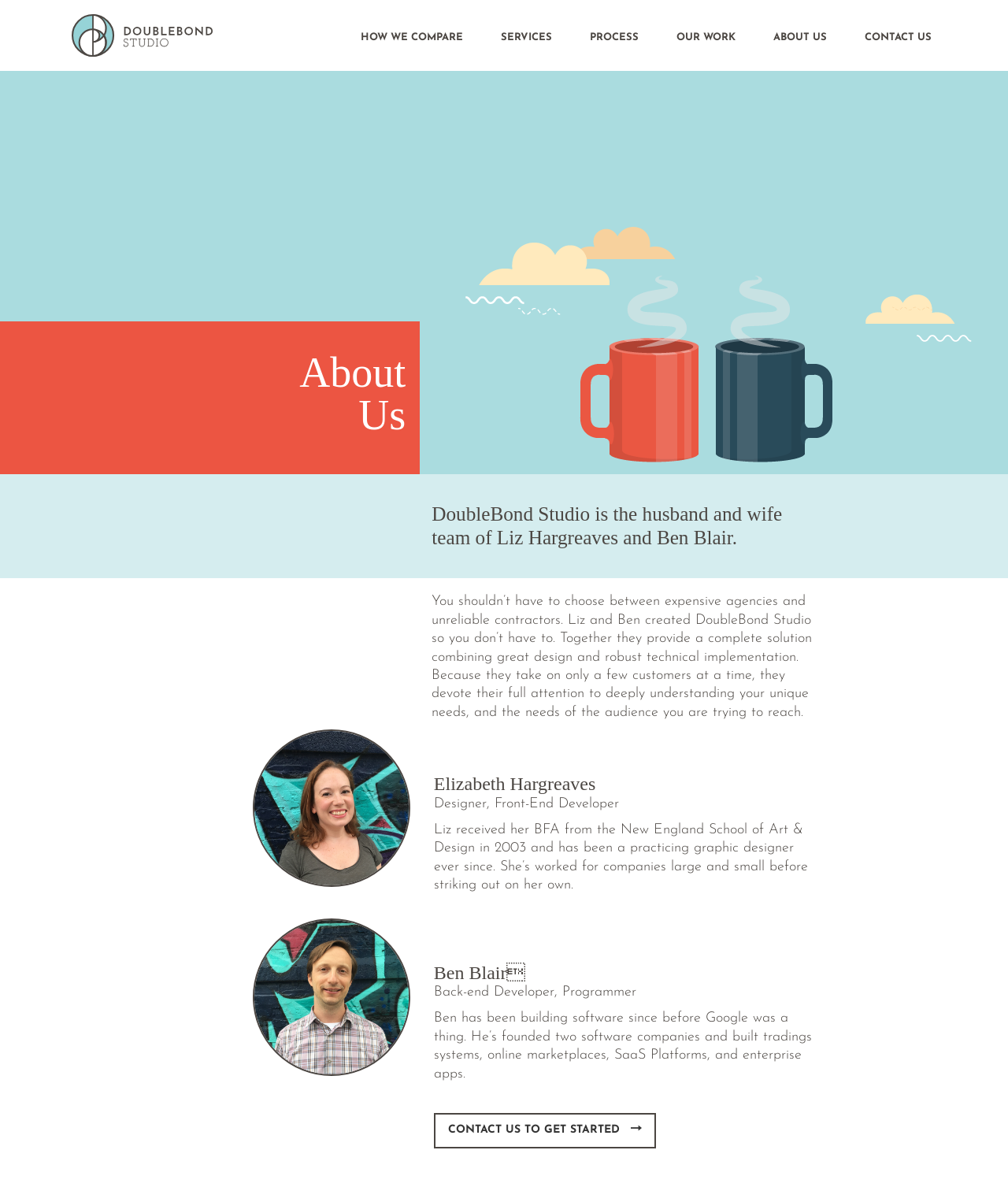What is the call-to-action at the bottom of the page?
Kindly answer the question with as much detail as you can.

I found this answer by looking at the link at the bottom of the page, which has the text 'CONTACT US TO GET STARTED'.